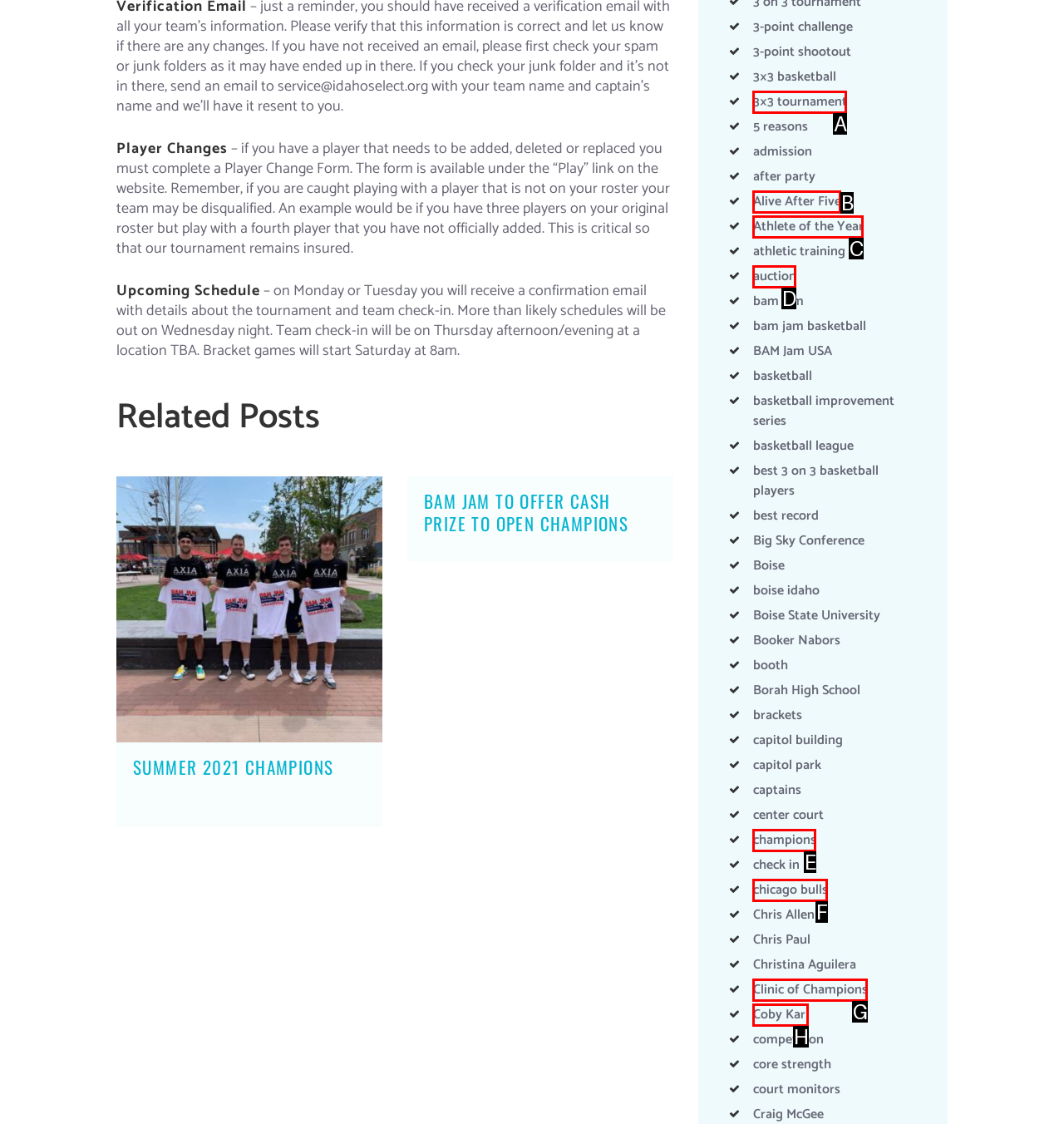Find the UI element described as: Athlete of the Year
Reply with the letter of the appropriate option.

C